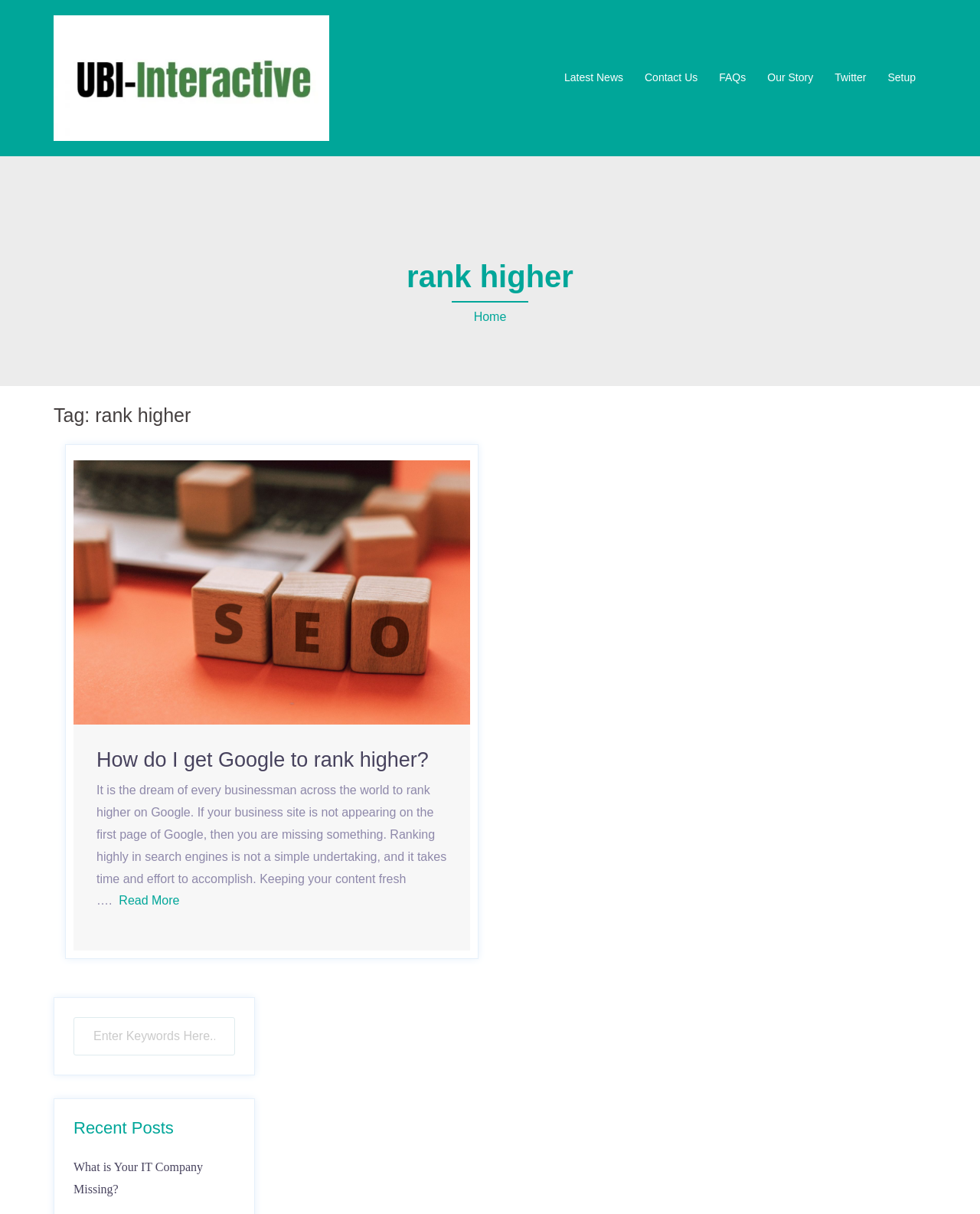Is there a search function on the webpage?
Please give a detailed and elaborate answer to the question.

There is a search function on the webpage which is located at the bottom of the page and allows users to enter keywords to search for relevant content.